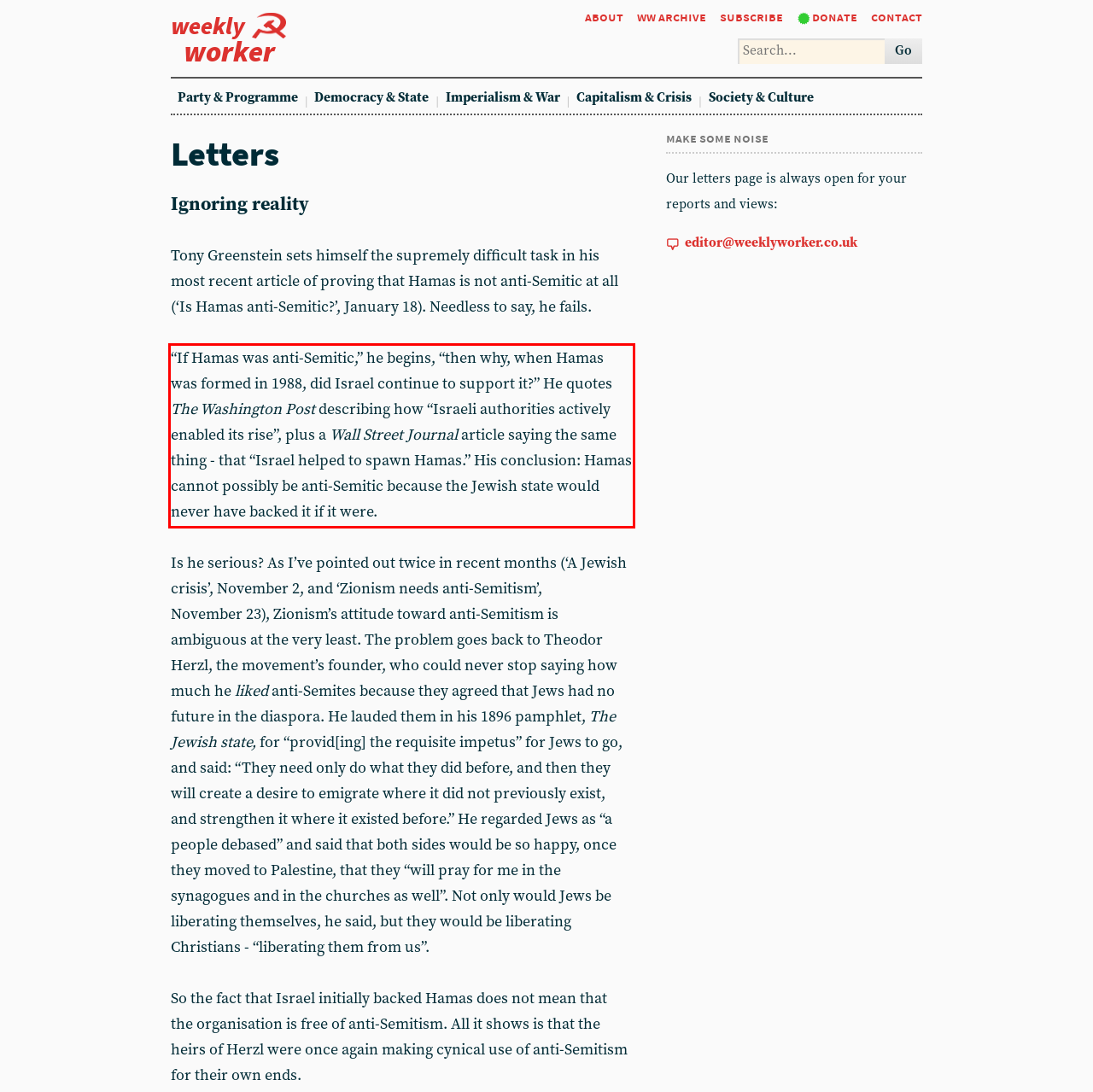You are given a screenshot showing a webpage with a red bounding box. Perform OCR to capture the text within the red bounding box.

“If Hamas was anti-Semitic,” he begins, “then why, when Hamas was formed in 1988, did Israel continue to support it?” He quotes The Washington Post describing how “Israeli authorities actively enabled its rise”, plus a Wall Street Journal article saying the same thing - that “Israel helped to spawn Hamas.” His conclusion: Hamas cannot possibly be anti-Semitic because the Jewish state would never have backed it if it were.